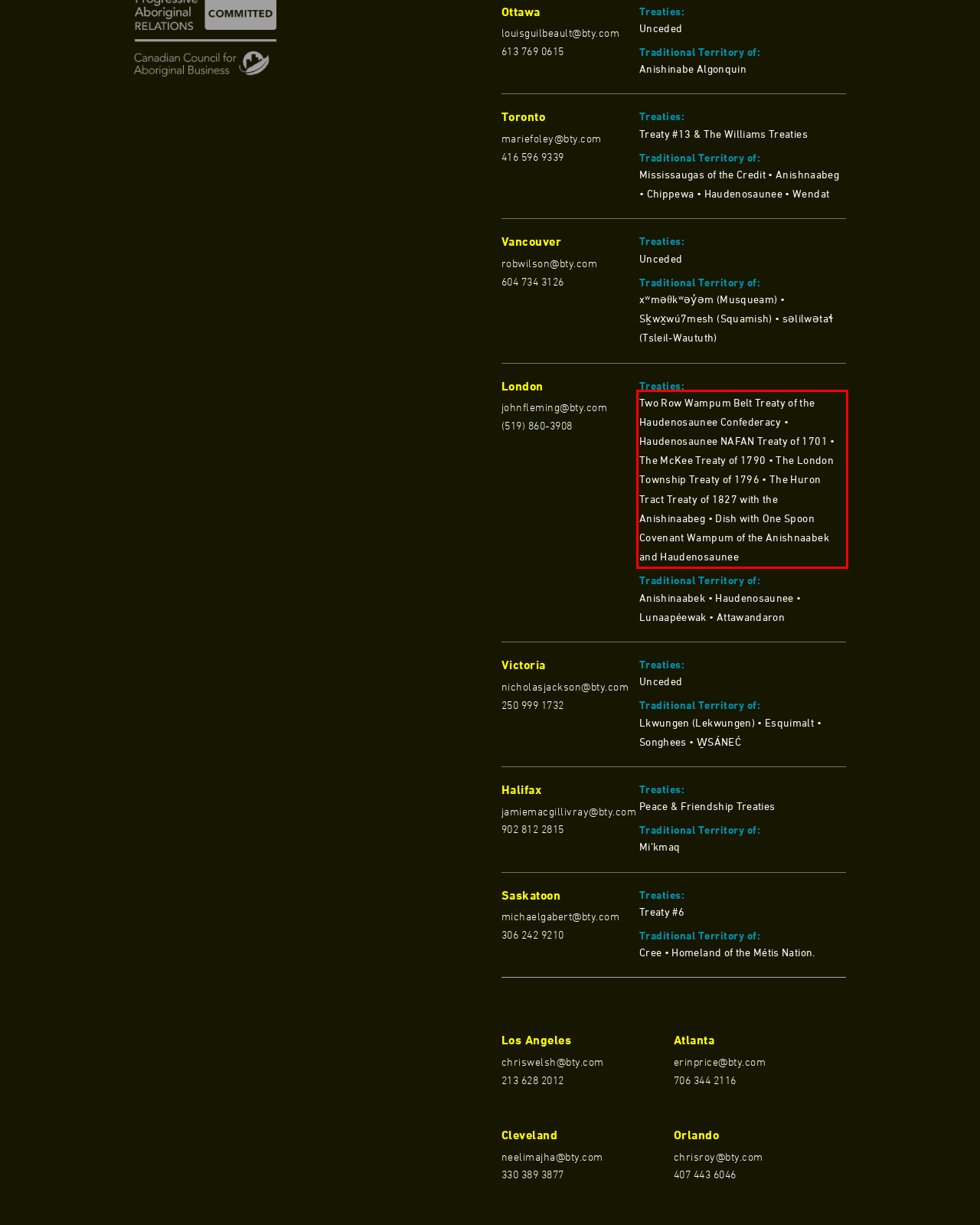Given the screenshot of a webpage, identify the red rectangle bounding box and recognize the text content inside it, generating the extracted text.

Two Row Wampum Belt Treaty of the Haudenosaunee Confederacy • Haudenosaunee NAFAN Treaty of 1701 • The McKee Treaty of 1790 • The London Township Treaty of 1796 • The Huron Tract Treaty of 1827 with the Anishinaabeg • Dish with One Spoon Covenant Wampum of the Anishnaabek and Haudenosaunee